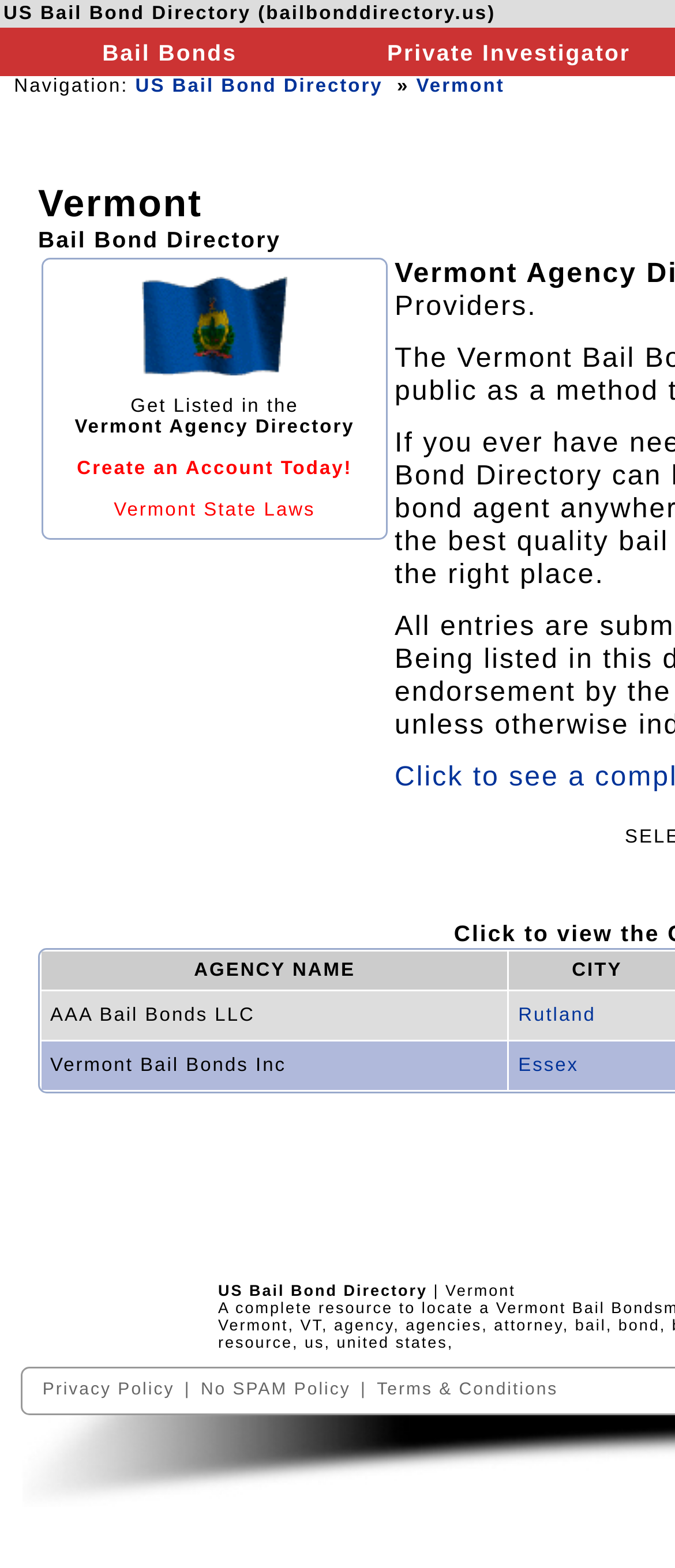Please provide a detailed answer to the question below based on the screenshot: 
How many links are there in the footer section?

The footer section of the webpage contains three links: 'Privacy Policy', 'No SPAM Policy', and 'Terms & Conditions'.